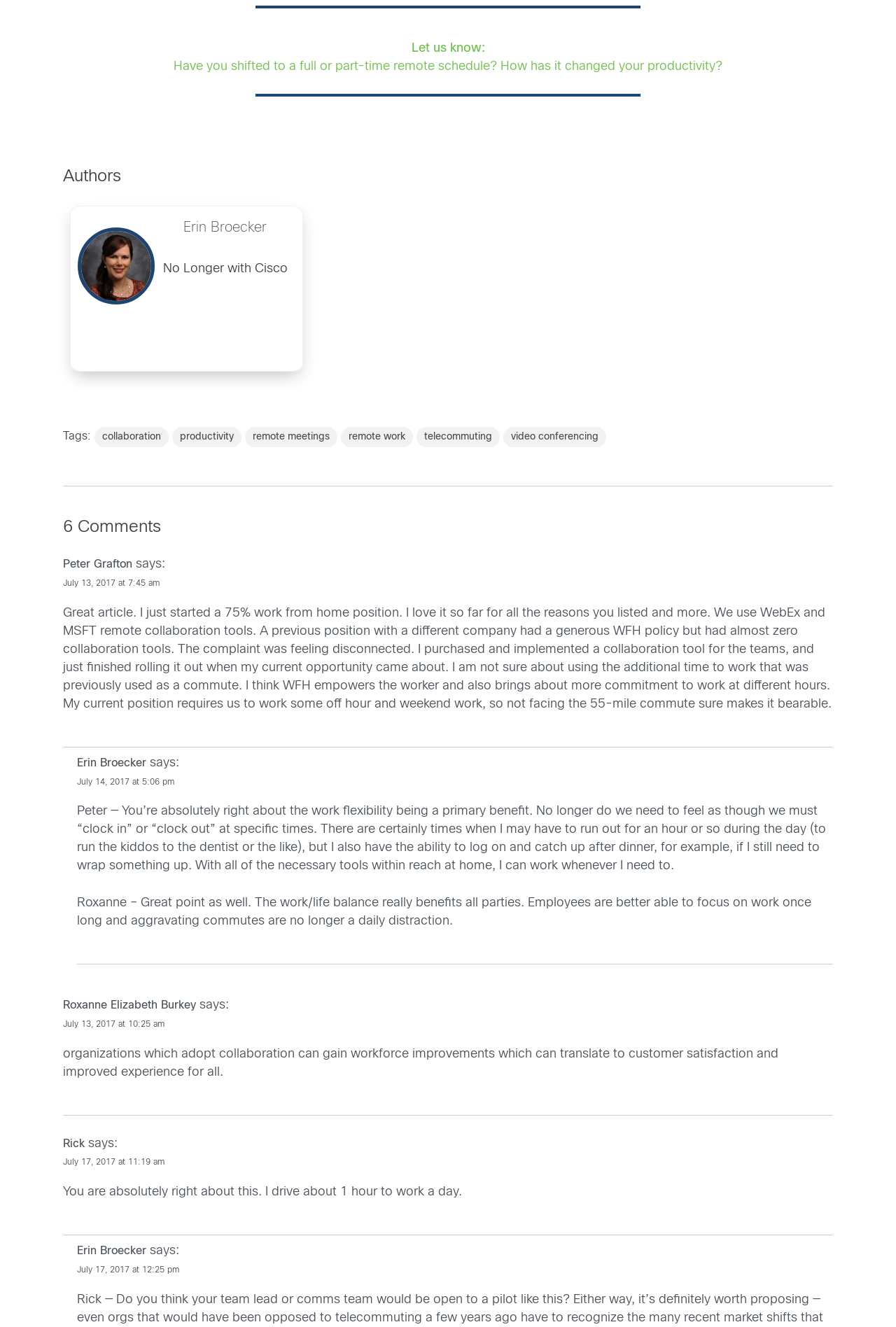Identify the coordinates of the bounding box for the element described below: "alt="Avatar"". Return the coordinates as four float numbers between 0 and 1: [left, top, right, bottom].

[0.079, 0.171, 0.18, 0.229]